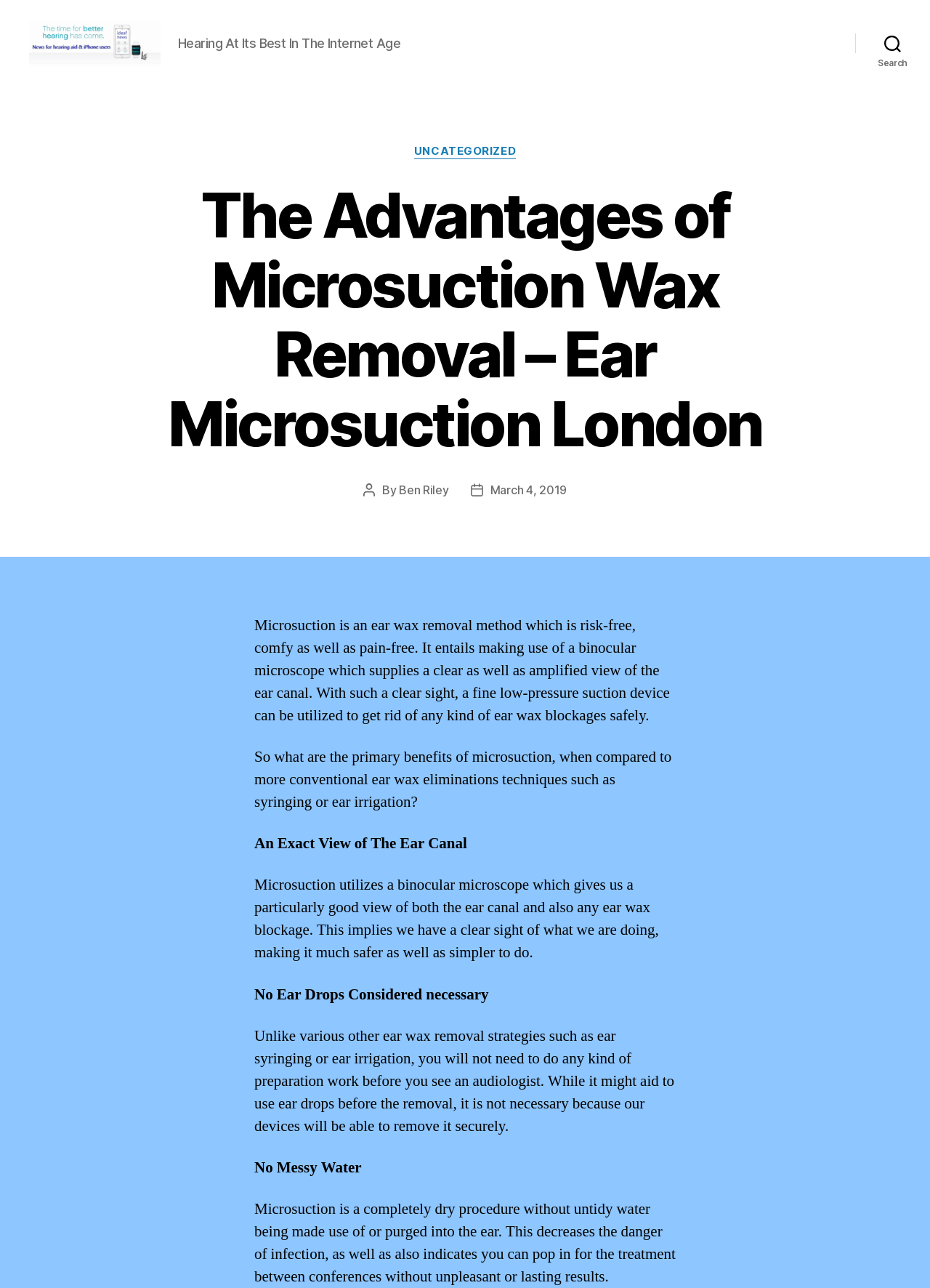Explain the webpage in detail, including its primary components.

The webpage is about the advantages of microsuction wax removal, specifically ear microsuction in London. At the top left corner, there is a link and an image with the text "Deaf And Hearing Impaired News for Internet Users". Next to it, there is a static text "Hearing At Its Best In The Internet Age". 

On the top right corner, there is a search button. Below the search button, there is a header section with categories and a link to "UNCATEGORIZED". The main heading "The Advantages of Microsuction Wax Removal – Ear Microsuction London" is located in the middle of the page. 

Below the main heading, there is information about the post author, "Ben Riley", and the post date, "March 4, 2019". The main content of the page is divided into several sections. The first section describes microsuction as an ear wax removal method that is risk-free, comfy, and pain-free. 

The following sections discuss the benefits of microsuction compared to other ear wax removal techniques. These sections have headings such as "An Exact View of The Ear Canal", "No Ear Drops Considered necessary", and "No Messy Water". Each section provides a detailed explanation of the advantages of microsuction.